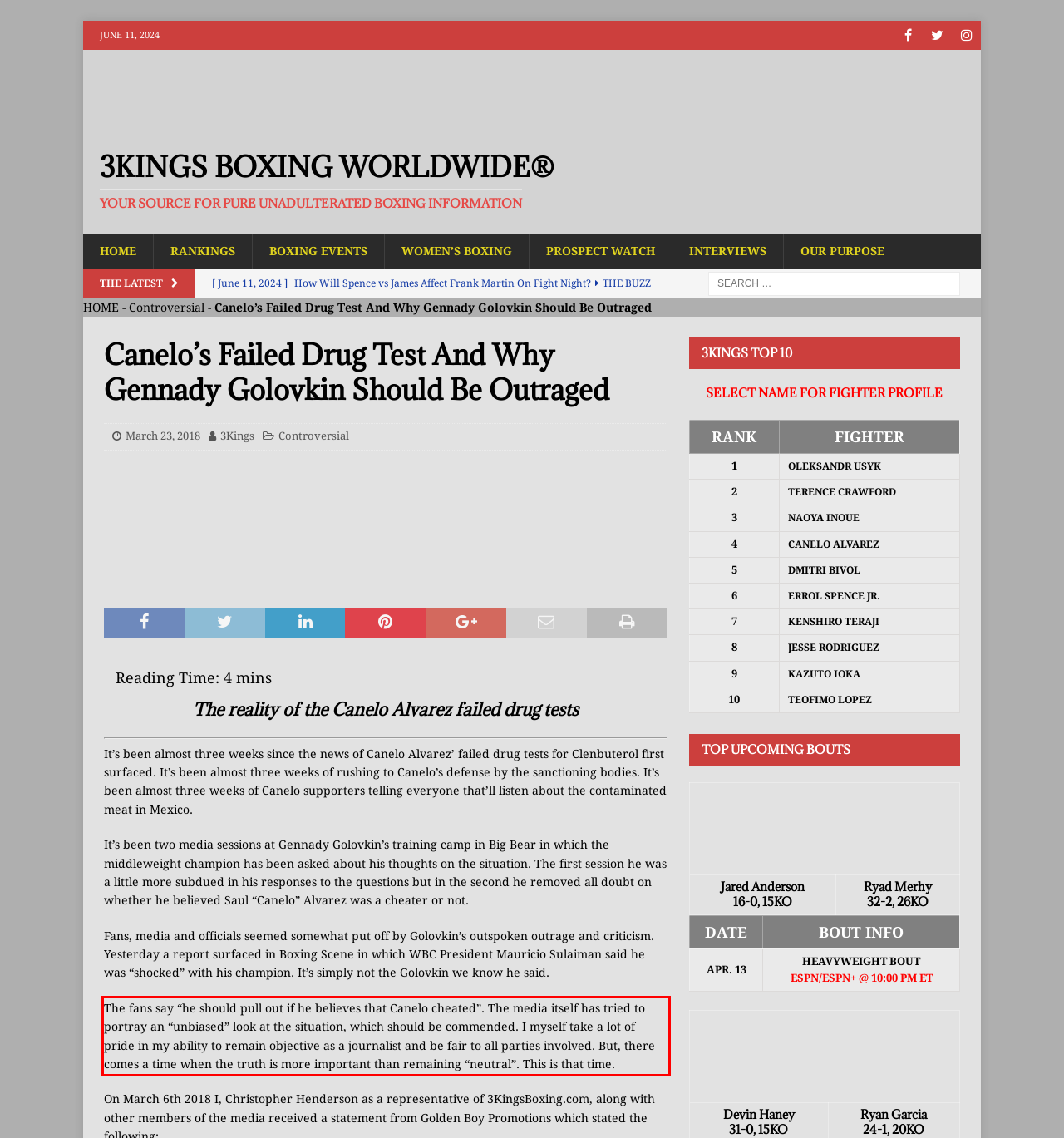Given a screenshot of a webpage, locate the red bounding box and extract the text it encloses.

The fans say “he should pull out if he believes that Canelo cheated”. The media itself has tried to portray an “unbiased” look at the situation, which should be commended. I myself take a lot of pride in my ability to remain objective as a journalist and be fair to all parties involved. But, there comes a time when the truth is more important than remaining “neutral”. This is that time.